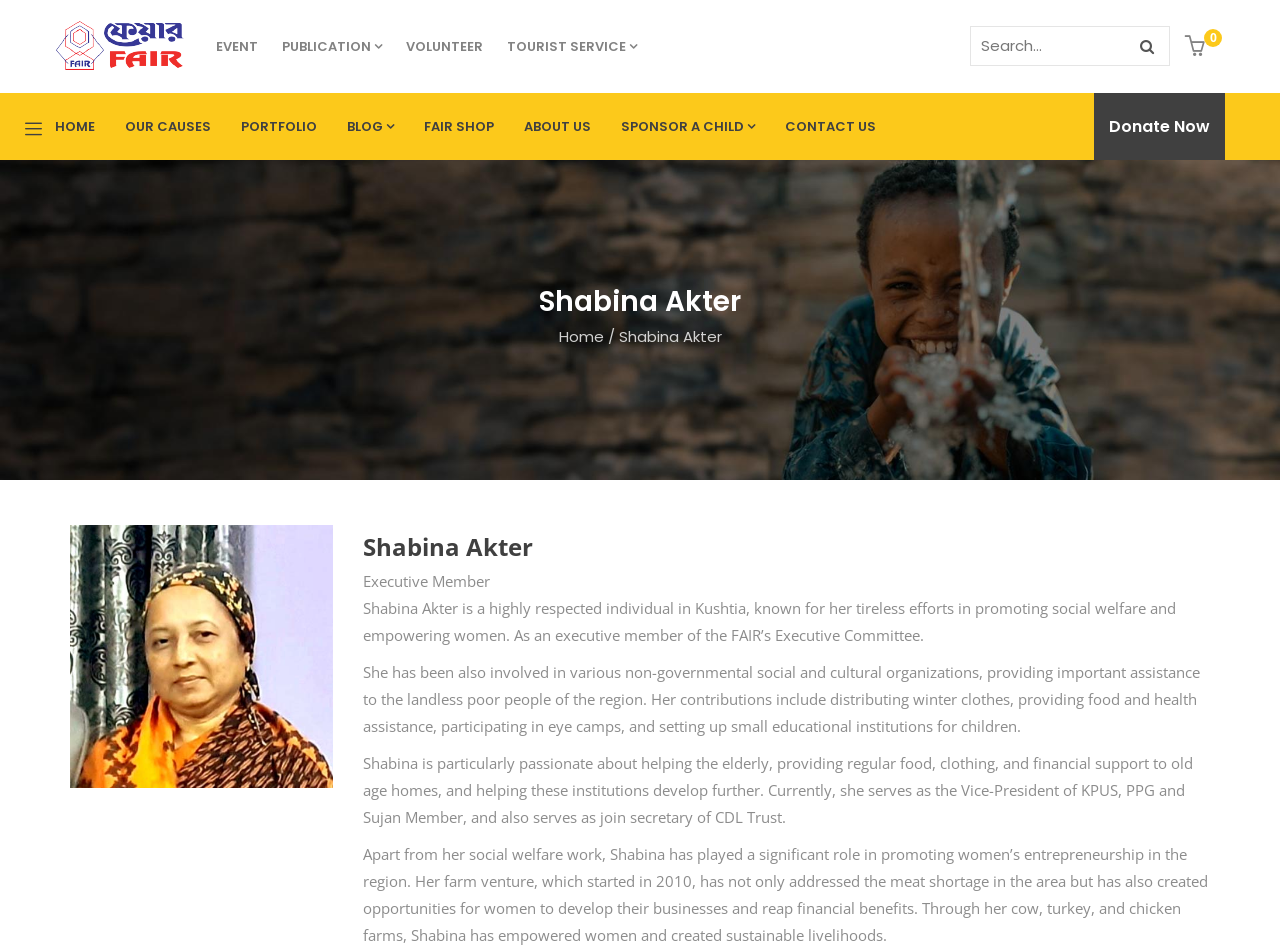Can you find the bounding box coordinates for the UI element given this description: "Fair Shop"? Provide the coordinates as four float numbers between 0 and 1: [left, top, right, bottom].

[0.32, 0.098, 0.398, 0.169]